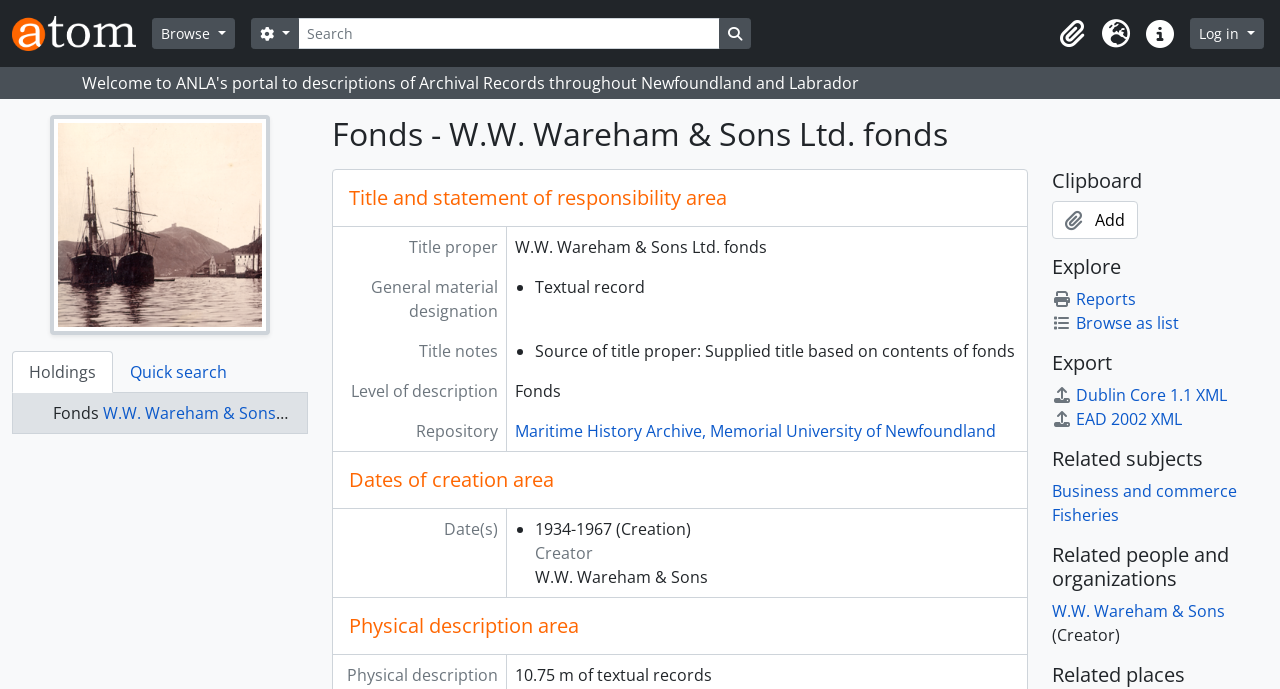Refer to the element description EAD 2002 XML and identify the corresponding bounding box in the screenshot. Format the coordinates as (top-left x, top-left y, bottom-right x, bottom-right y) with values in the range of 0 to 1.

[0.822, 0.593, 0.923, 0.625]